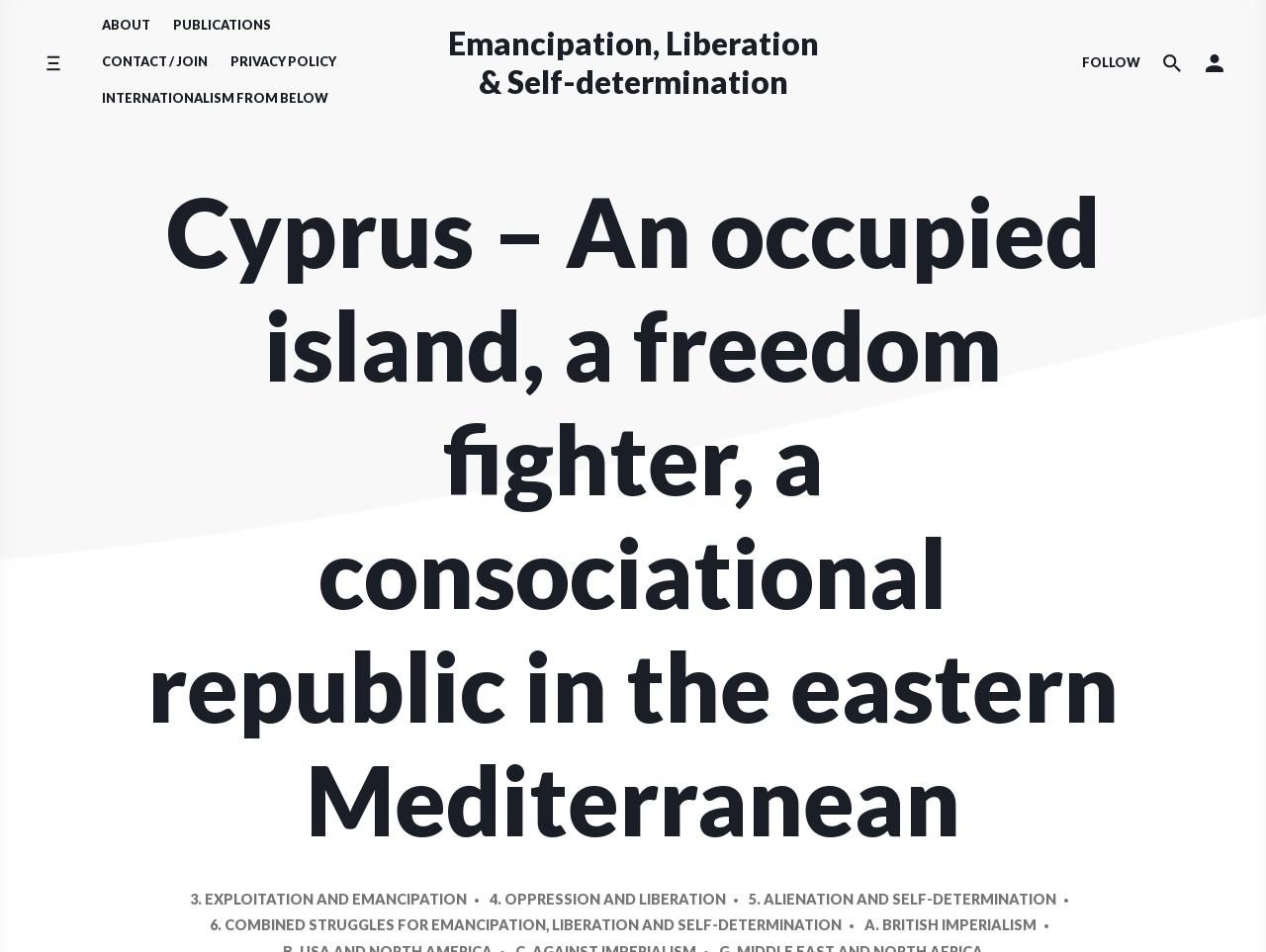Determine the bounding box coordinates for the clickable element required to fulfill the instruction: "Go to ABOUT page". Provide the coordinates as four float numbers between 0 and 1, i.e., [left, top, right, bottom].

[0.072, 0.008, 0.128, 0.047]